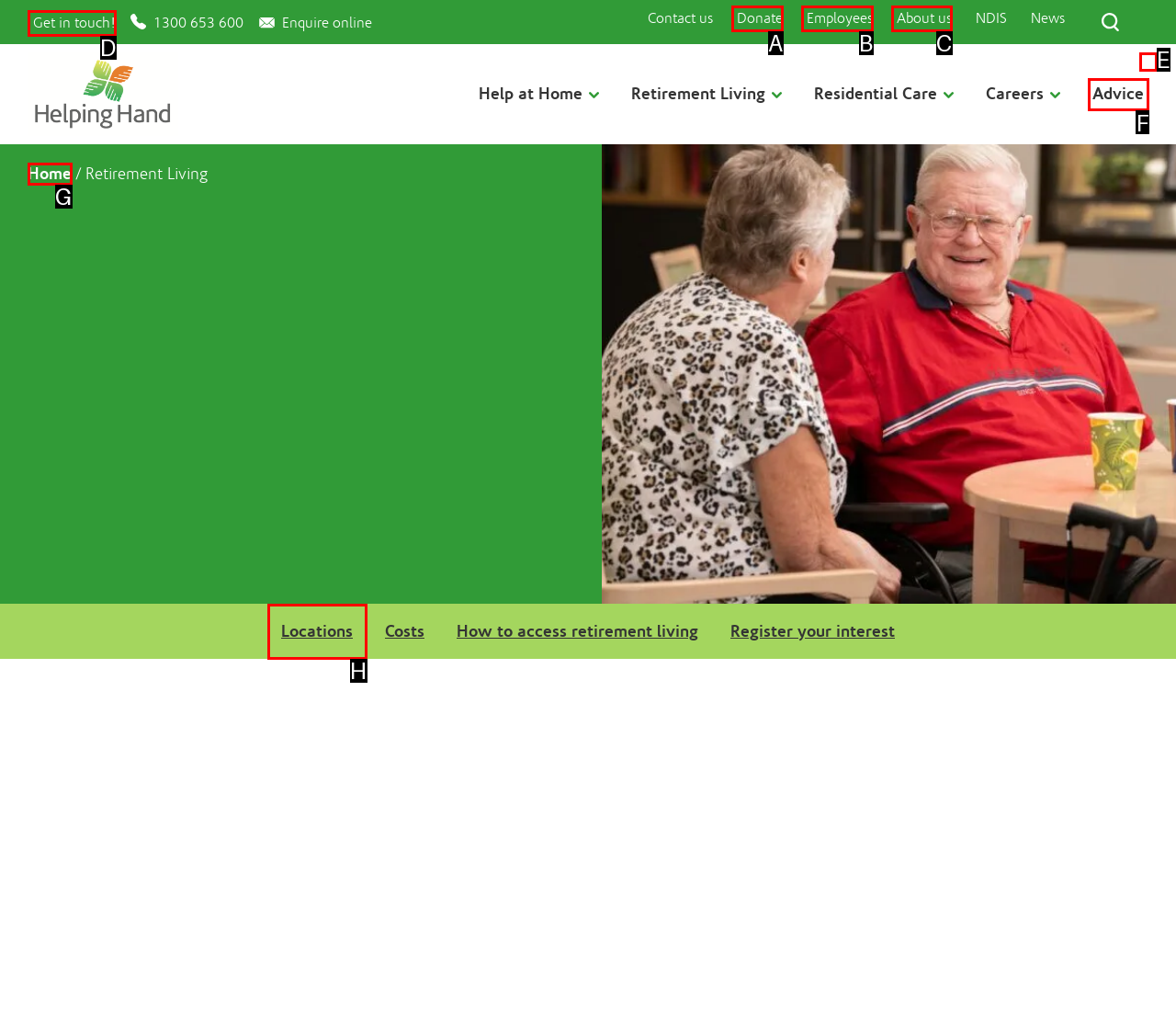Show which HTML element I need to click to perform this task: Click the 'About' link Answer with the letter of the correct choice.

None